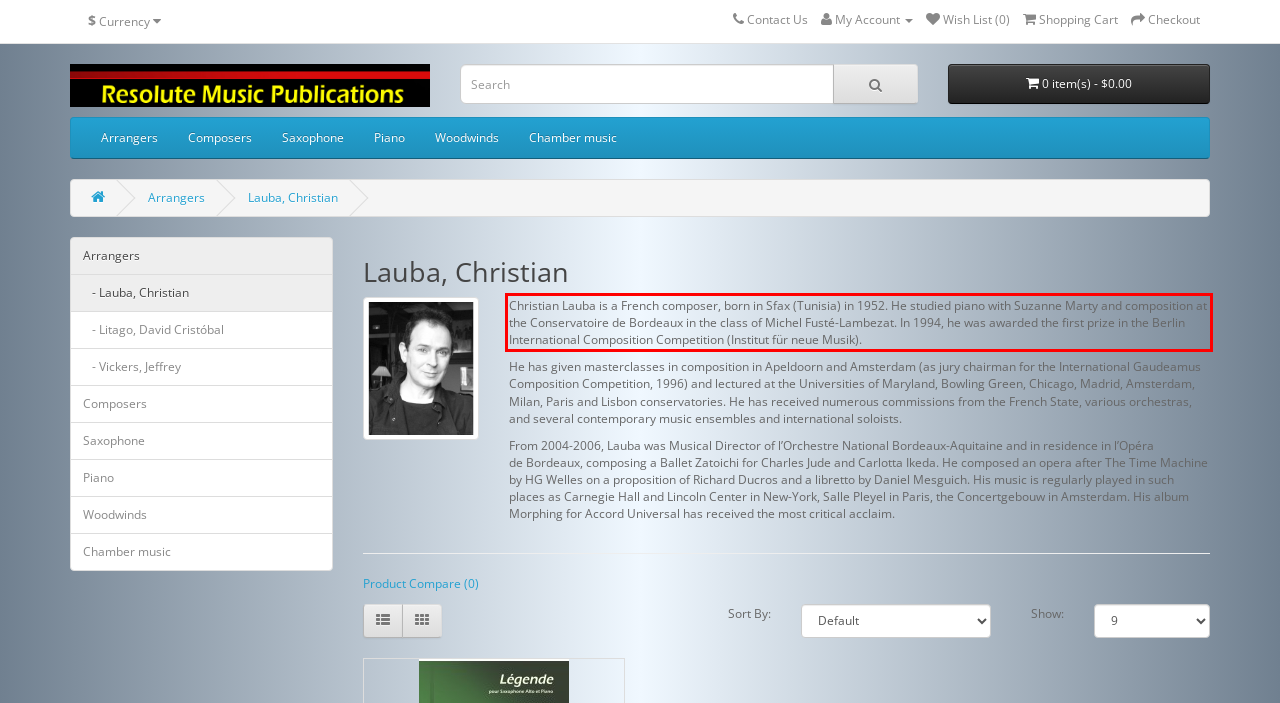You are given a webpage screenshot with a red bounding box around a UI element. Extract and generate the text inside this red bounding box.

Christian Lauba is a French composer, born in Sfax (Tunisia) in 1952. He studied piano with Suzanne Marty and composition at the Conservatoire de Bordeaux in the class of Michel Fusté-Lambezat. In 1994, he was awarded the first prize in the Berlin International Composition Competition (Institut für neue Musik).